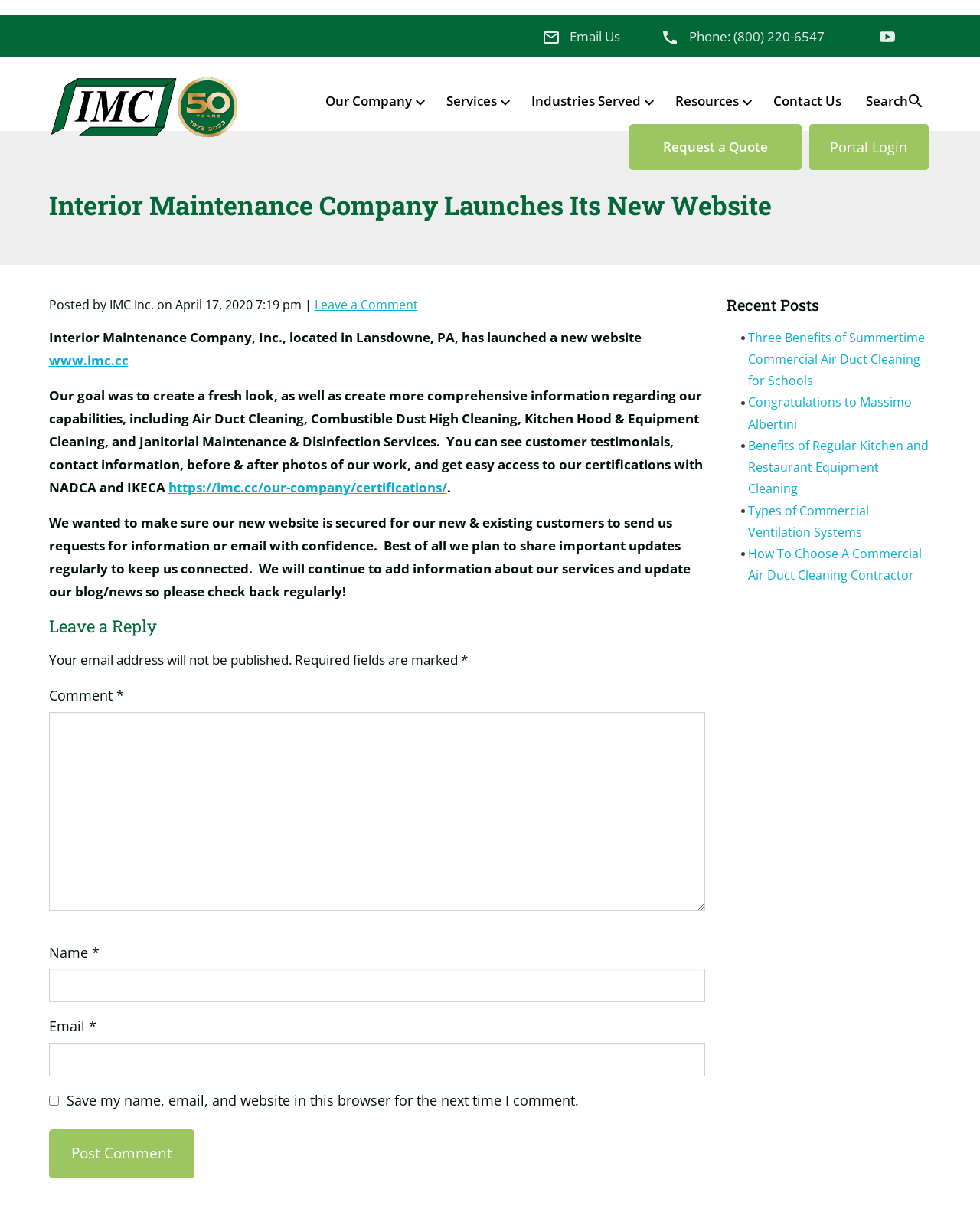How many recent posts are listed?
Provide a one-word or short-phrase answer based on the image.

5